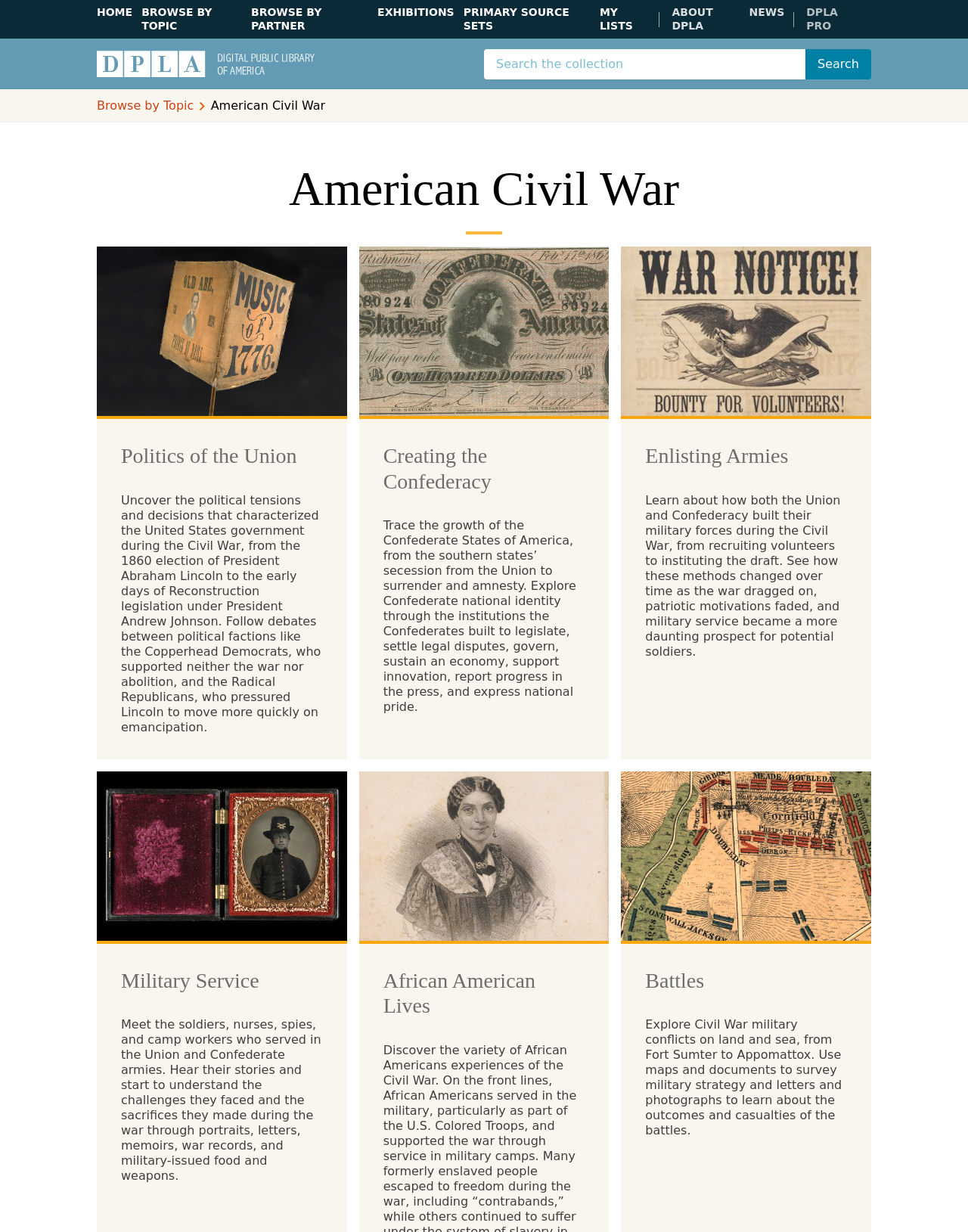Please analyze the image and provide a thorough answer to the question:
How many subtopics are listed under 'American Civil War'?

There are six subtopics listed under 'American Civil War', which are 'Politics of the Union', 'Creating the Confederacy', 'Enlisting Armies', 'Military Service', 'African American Lives', and 'Battles'.